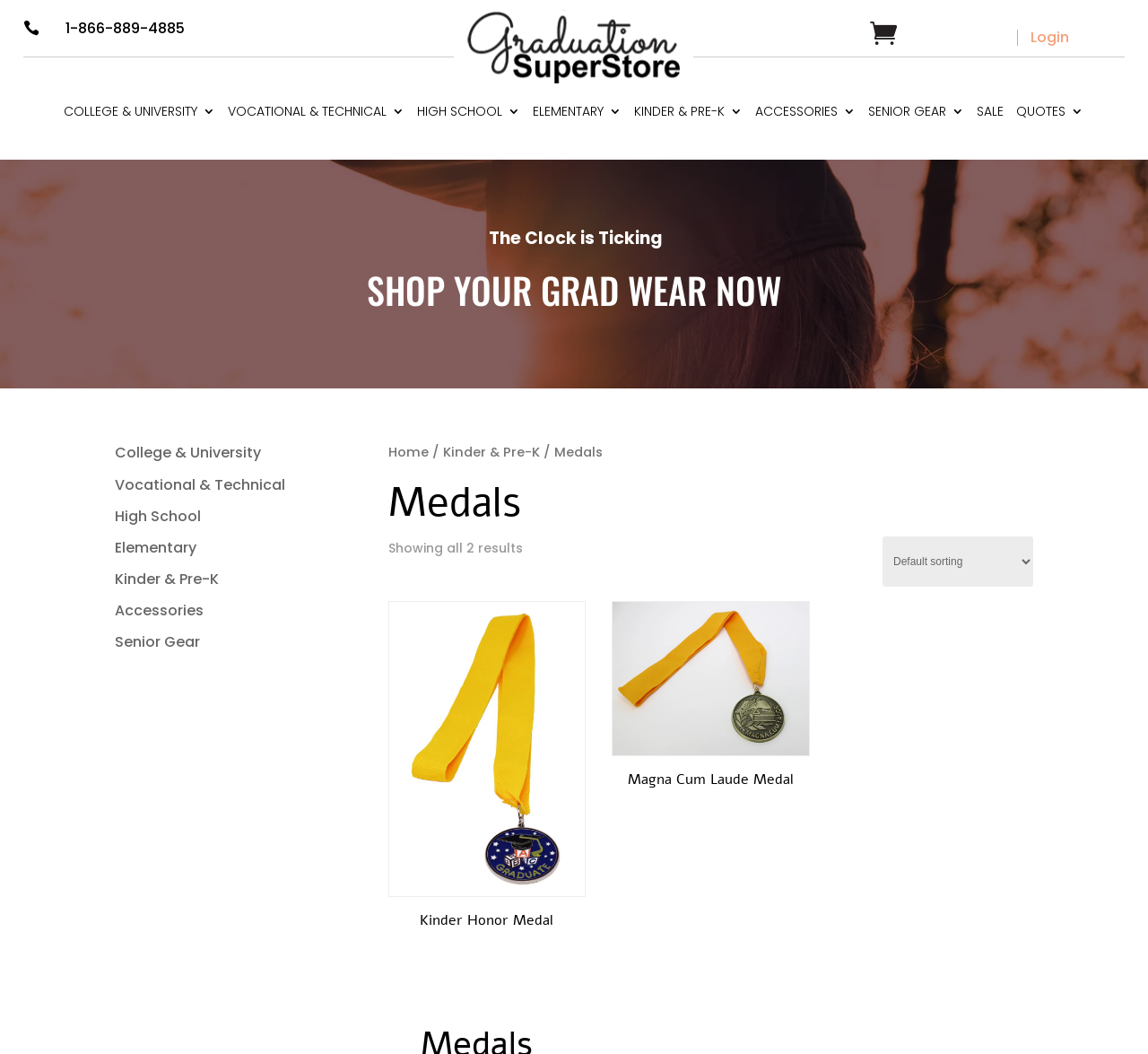Based on the element description "High School", predict the bounding box coordinates of the UI element.

[0.1, 0.48, 0.175, 0.499]